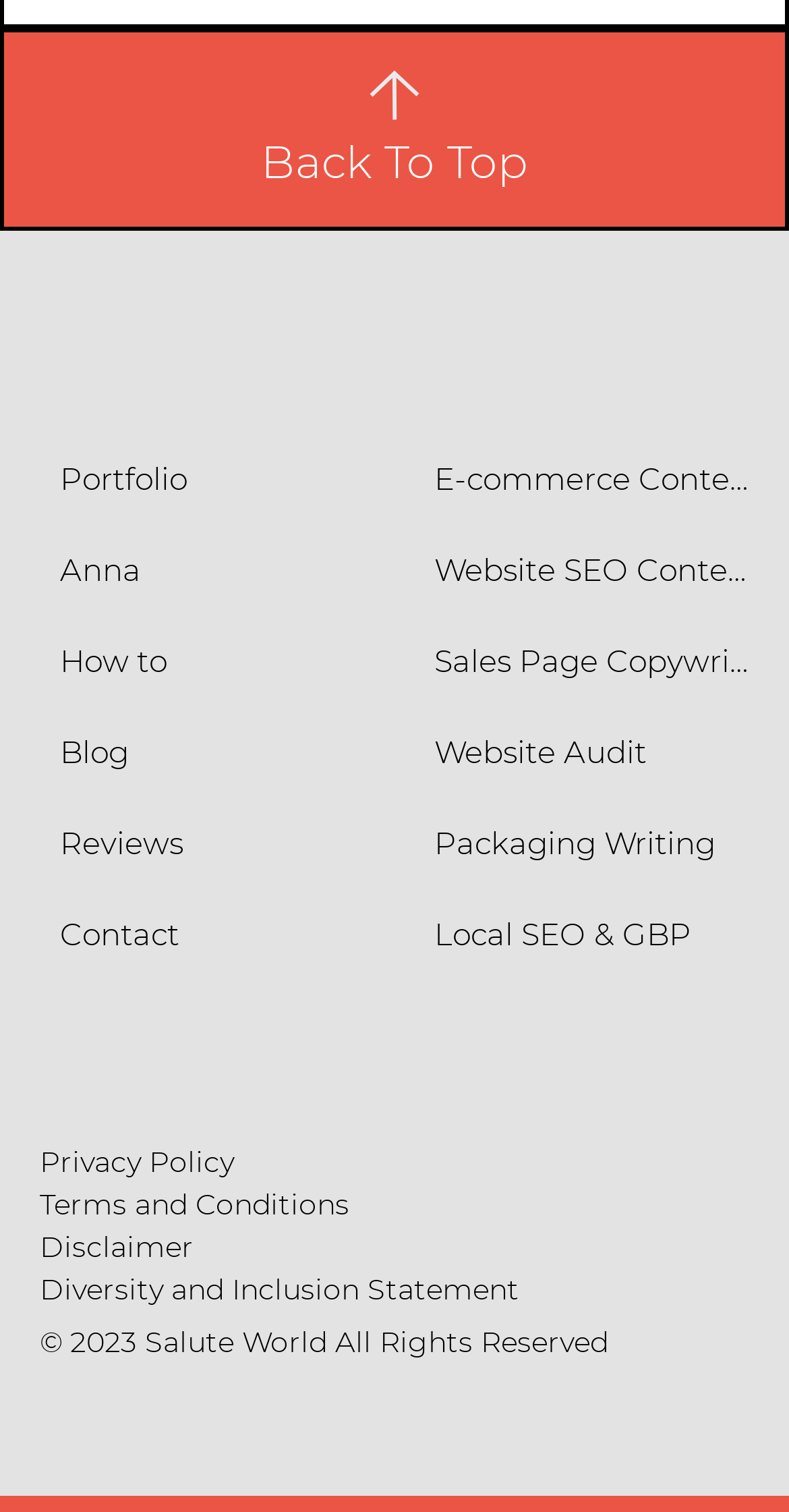Given the description: "Back To Top", determine the bounding box coordinates of the UI element. The coordinates should be formatted as four float numbers between 0 and 1, [left, top, right, bottom].

[0.0, 0.019, 1.0, 0.153]